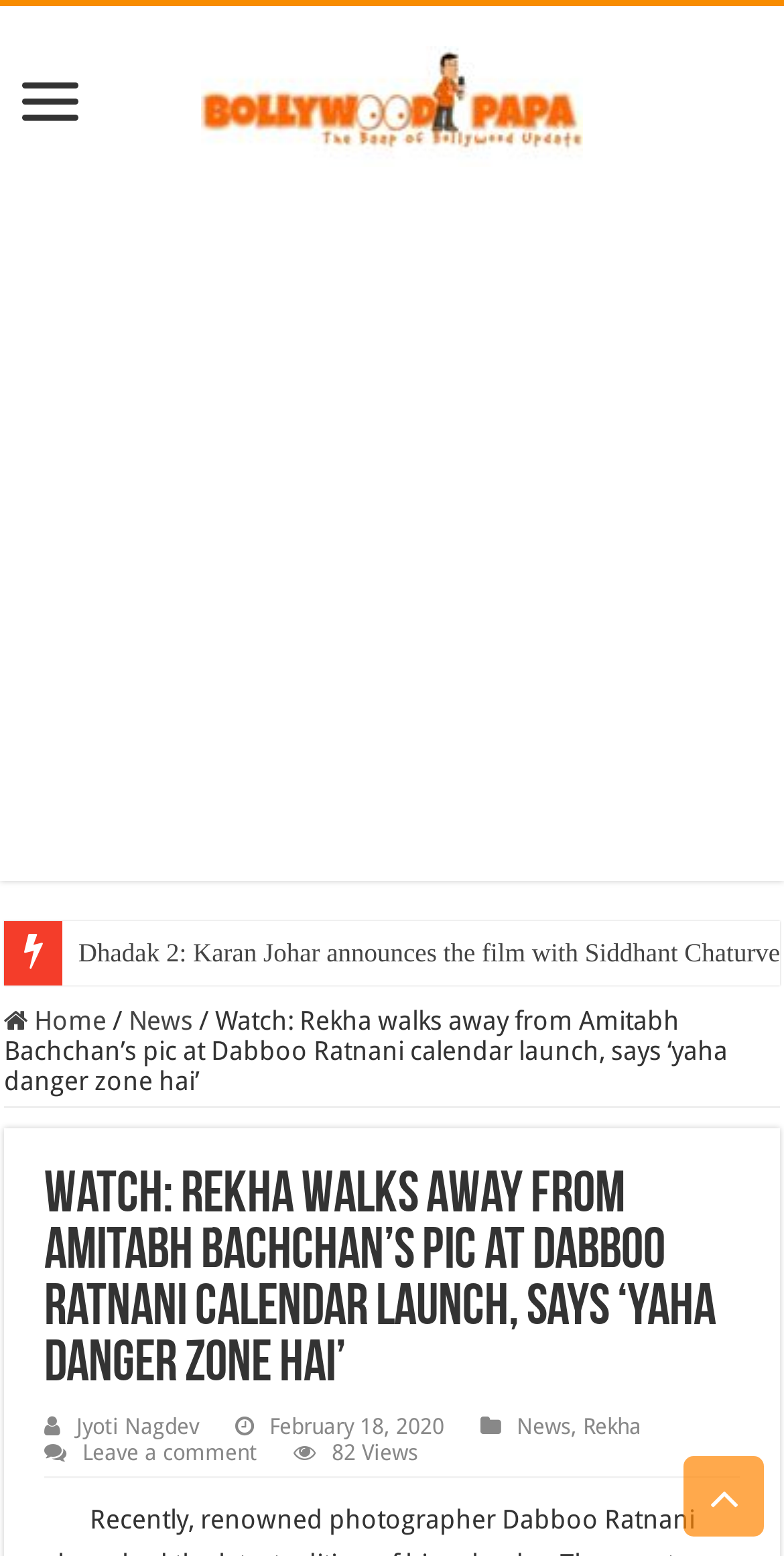Please determine the main heading text of this webpage.

Watch: Rekha walks away from Amitabh Bachchan’s pic at Dabboo Ratnani calendar launch, says ‘yaha danger zone hai’